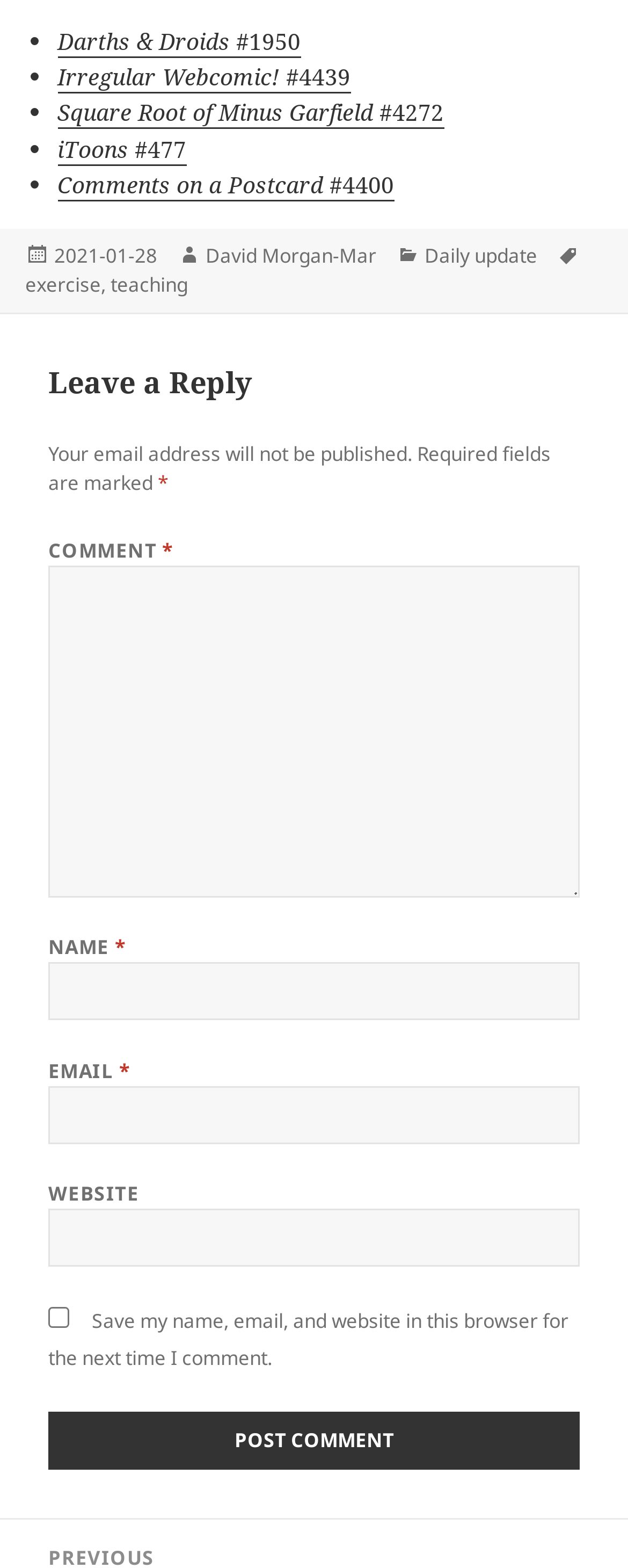Calculate the bounding box coordinates of the UI element given the description: "parent_node: EMAIL * aria-describedby="email-notes" name="email"".

[0.077, 0.692, 0.923, 0.729]